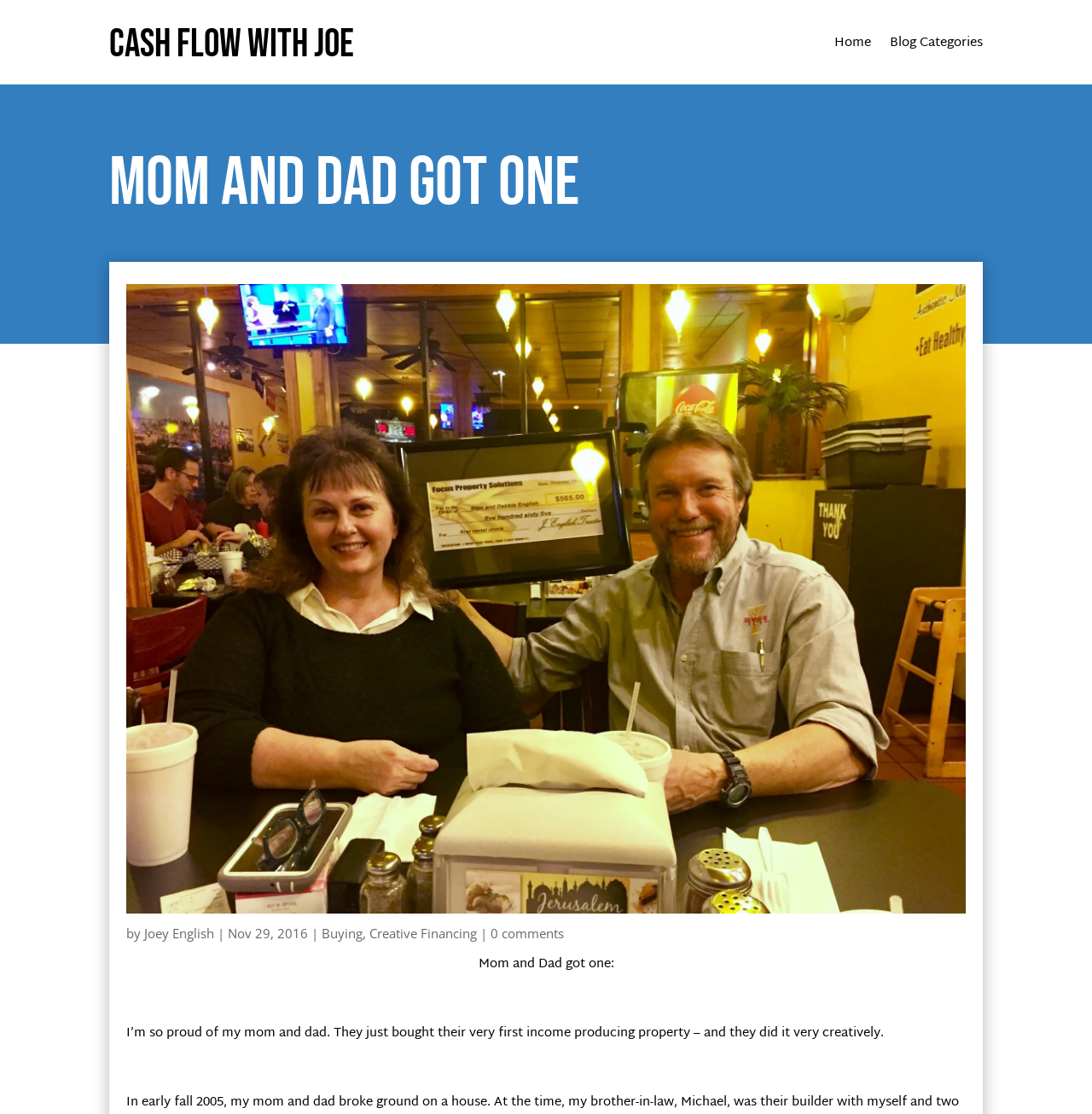Respond to the following question using a concise word or phrase: 
What is the author of this article?

Joey English